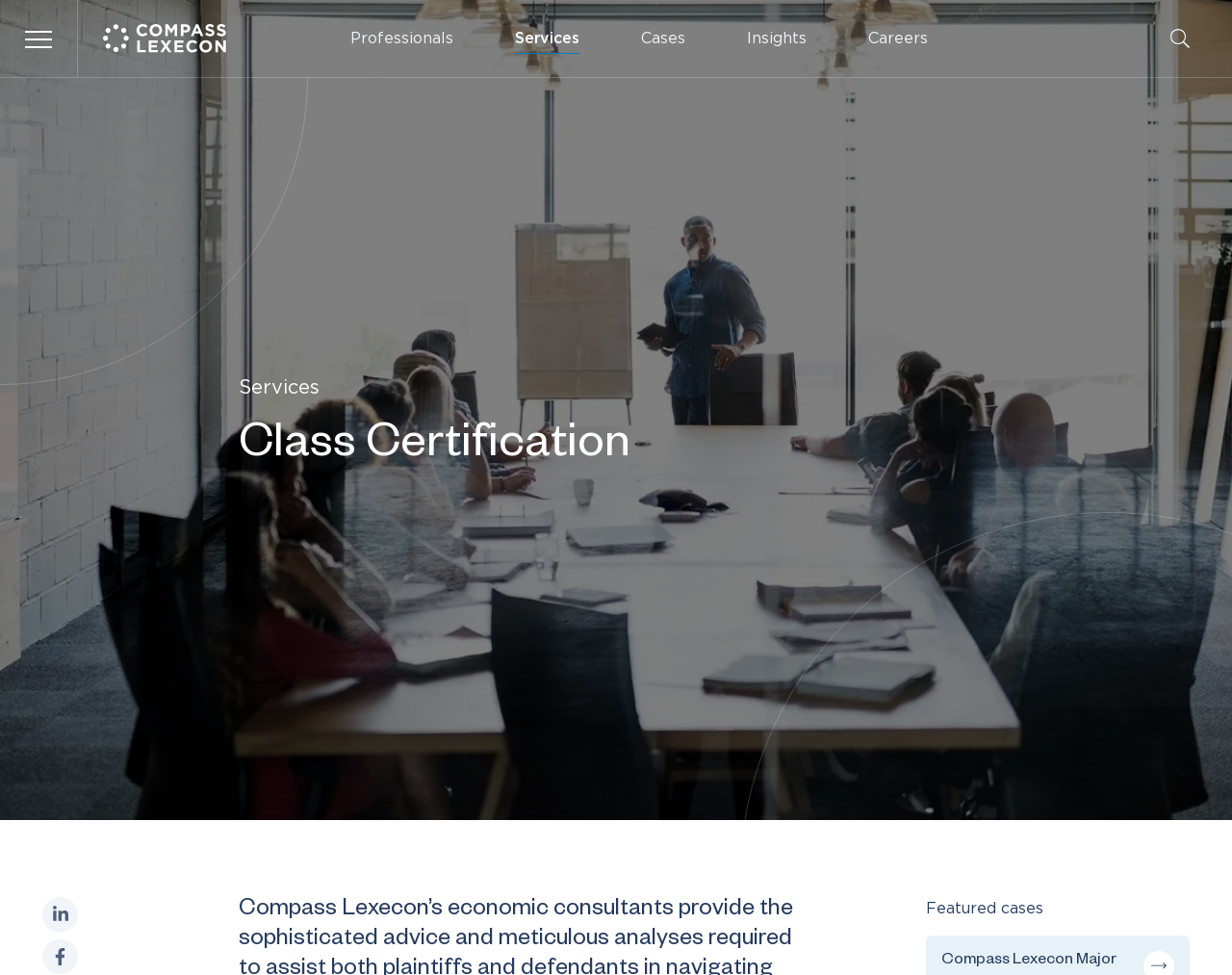Locate the bounding box coordinates of the area you need to click to fulfill this instruction: 'Share on linkedin'. The coordinates must be in the form of four float numbers ranging from 0 to 1: [left, top, right, bottom].

[0.034, 0.92, 0.063, 0.956]